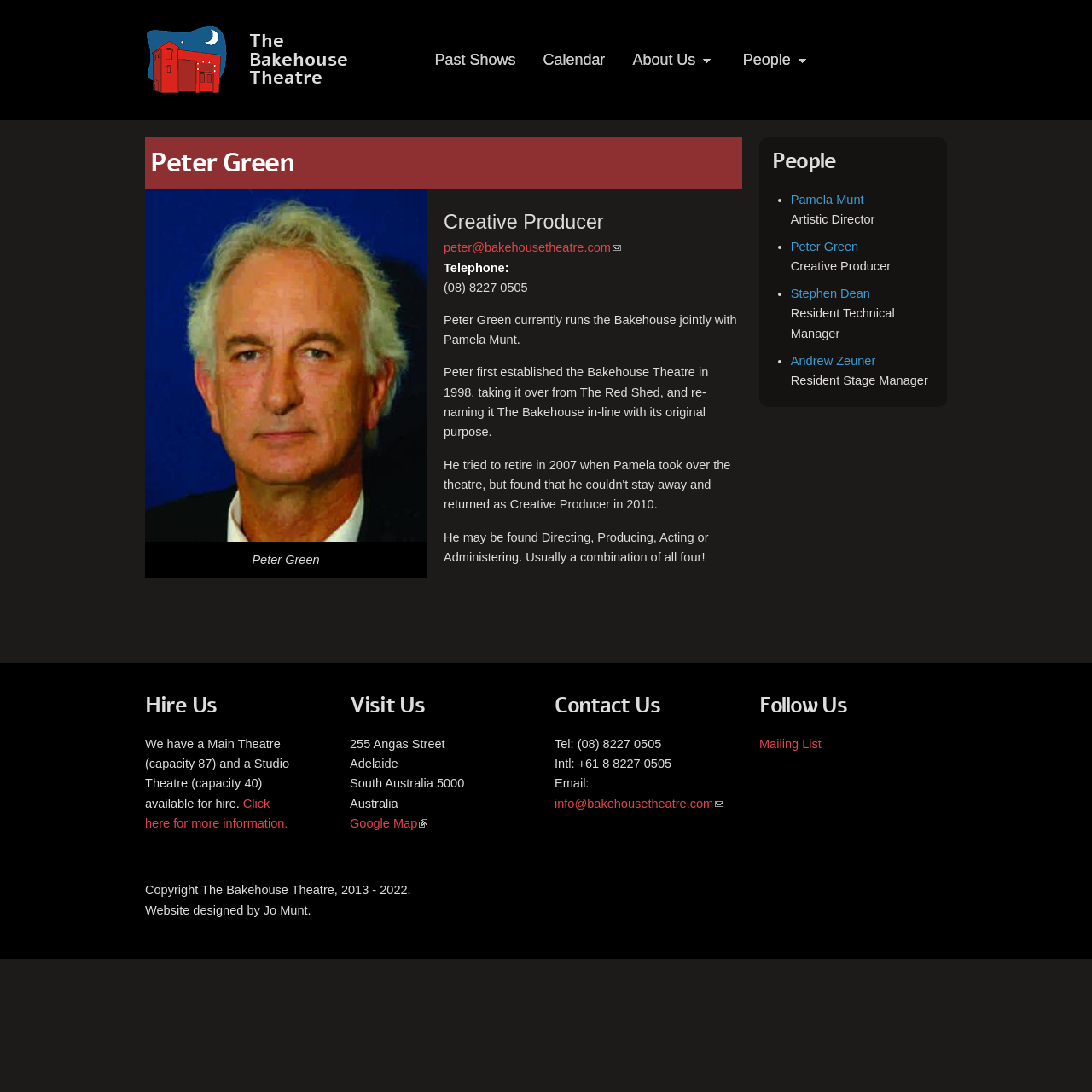What is Peter Green's role? Refer to the image and provide a one-word or short phrase answer.

Creative Producer